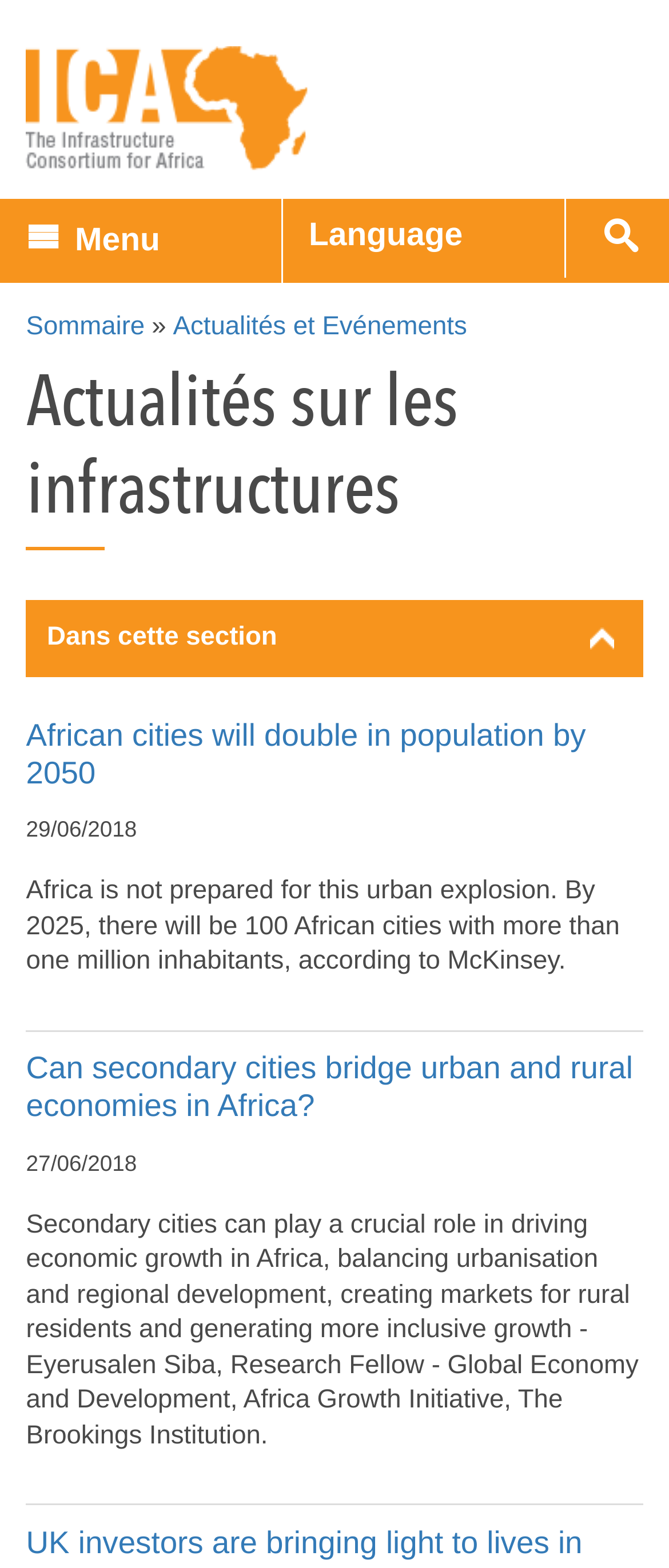Utilize the details in the image to thoroughly answer the following question: How many links are in the menu?

I looked at the menu section and found two links: 'Sommaire' and 'Actualités et Evénements'.